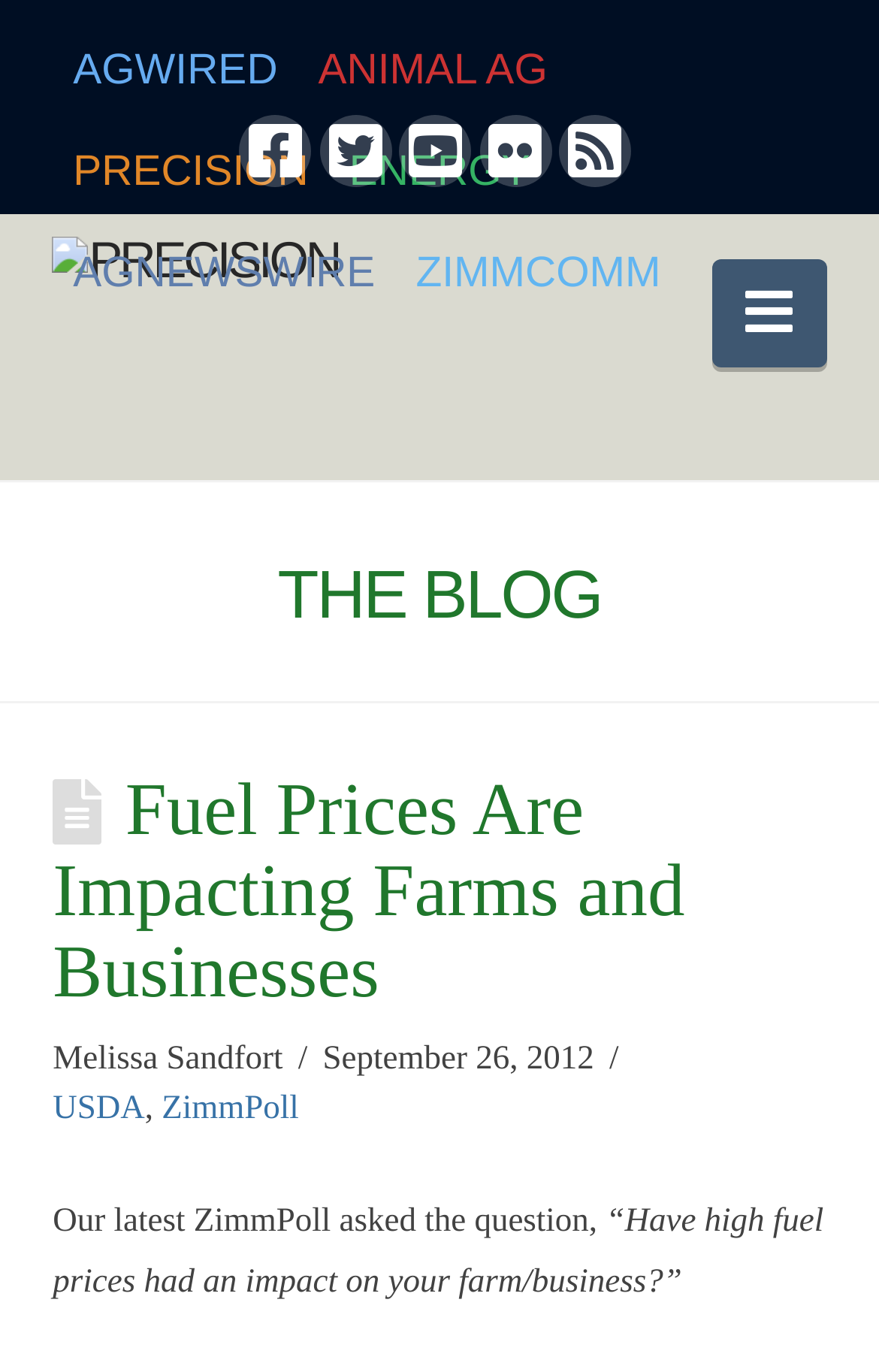Pinpoint the bounding box coordinates of the clickable area necessary to execute the following instruction: "Navigate using Navigation button". The coordinates should be given as four float numbers between 0 and 1, namely [left, top, right, bottom].

[0.809, 0.189, 0.94, 0.268]